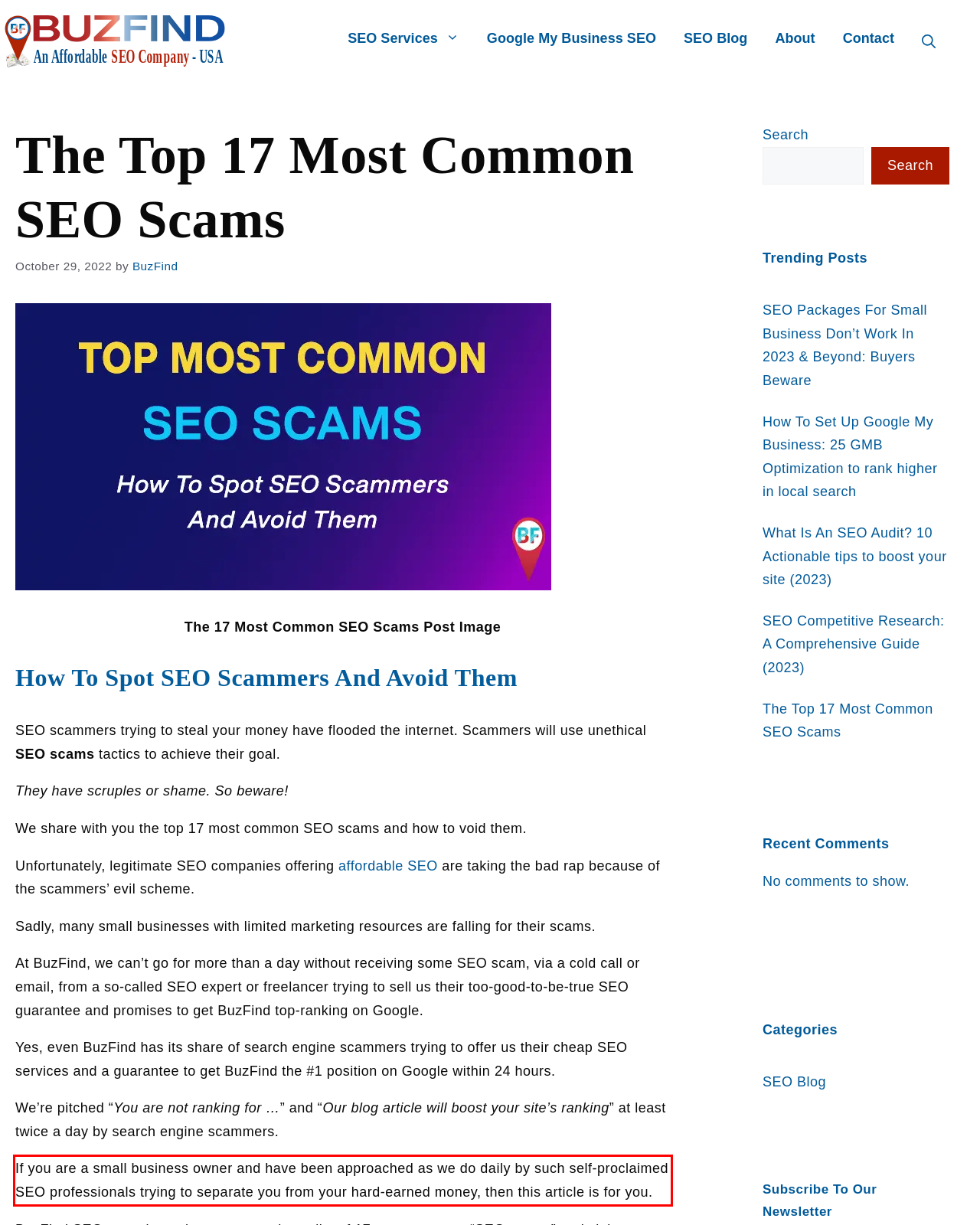Locate the red bounding box in the provided webpage screenshot and use OCR to determine the text content inside it.

If you are a small business owner and have been approached as we do daily by such self-proclaimed SEO professionals trying to separate you from your hard-earned money, then this article is for you.